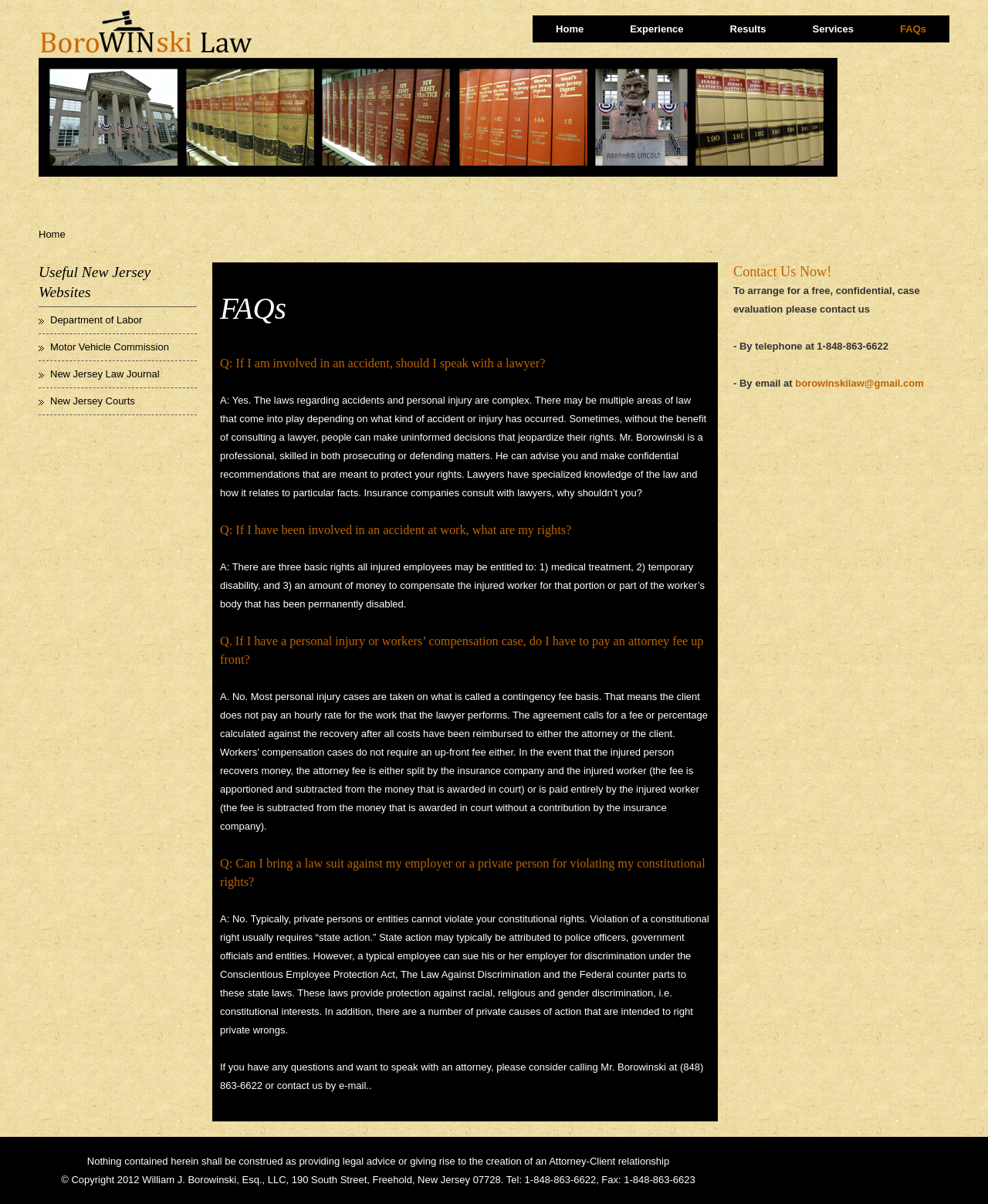What is the address of the law firm?
Answer the question with detailed information derived from the image.

The address of the law firm is provided at the bottom of the webpage, which includes the street address, city, state, and zip code.